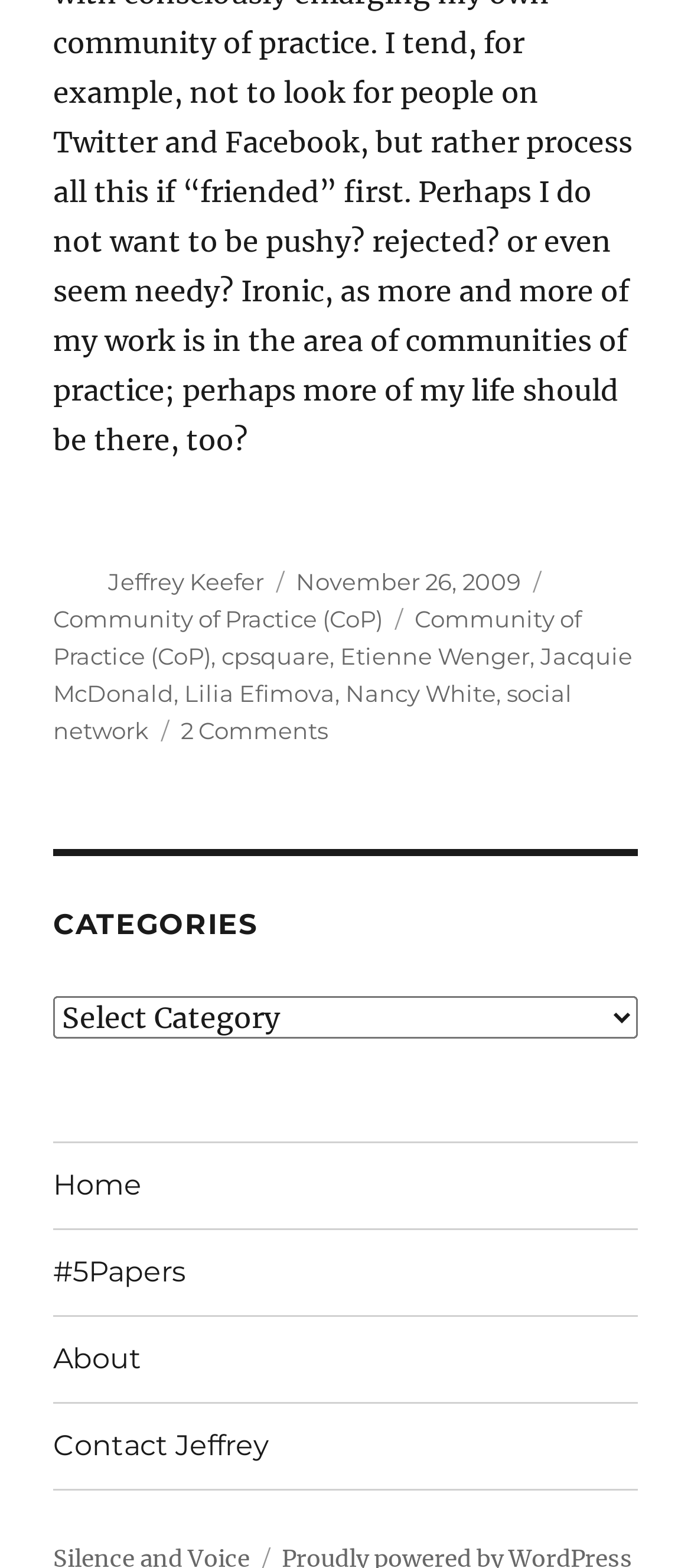Please provide the bounding box coordinates for the UI element as described: "cpsquare". The coordinates must be four floats between 0 and 1, represented as [left, top, right, bottom].

[0.32, 0.409, 0.477, 0.427]